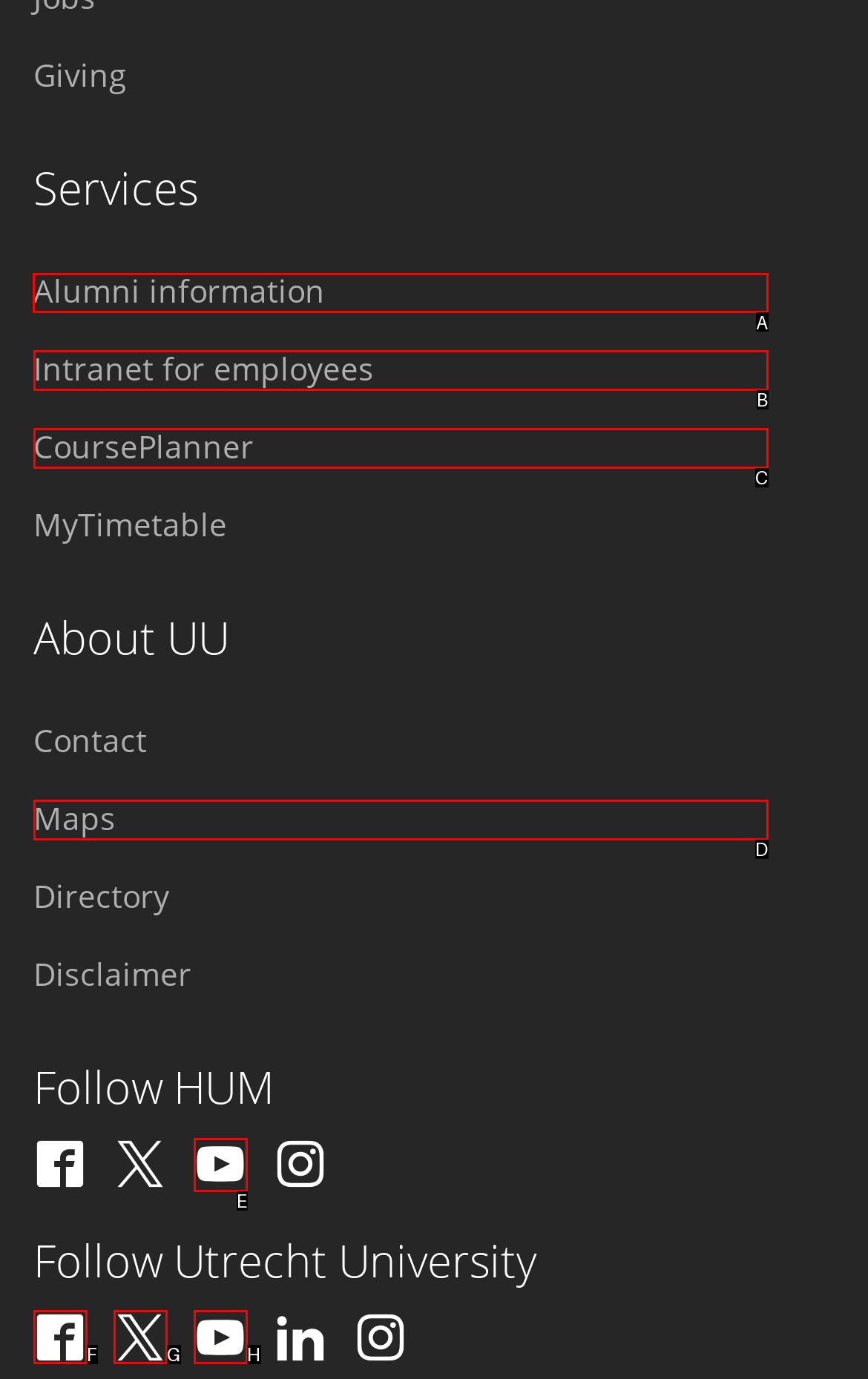Determine which element should be clicked for this task: View Alumni information
Answer with the letter of the selected option.

A